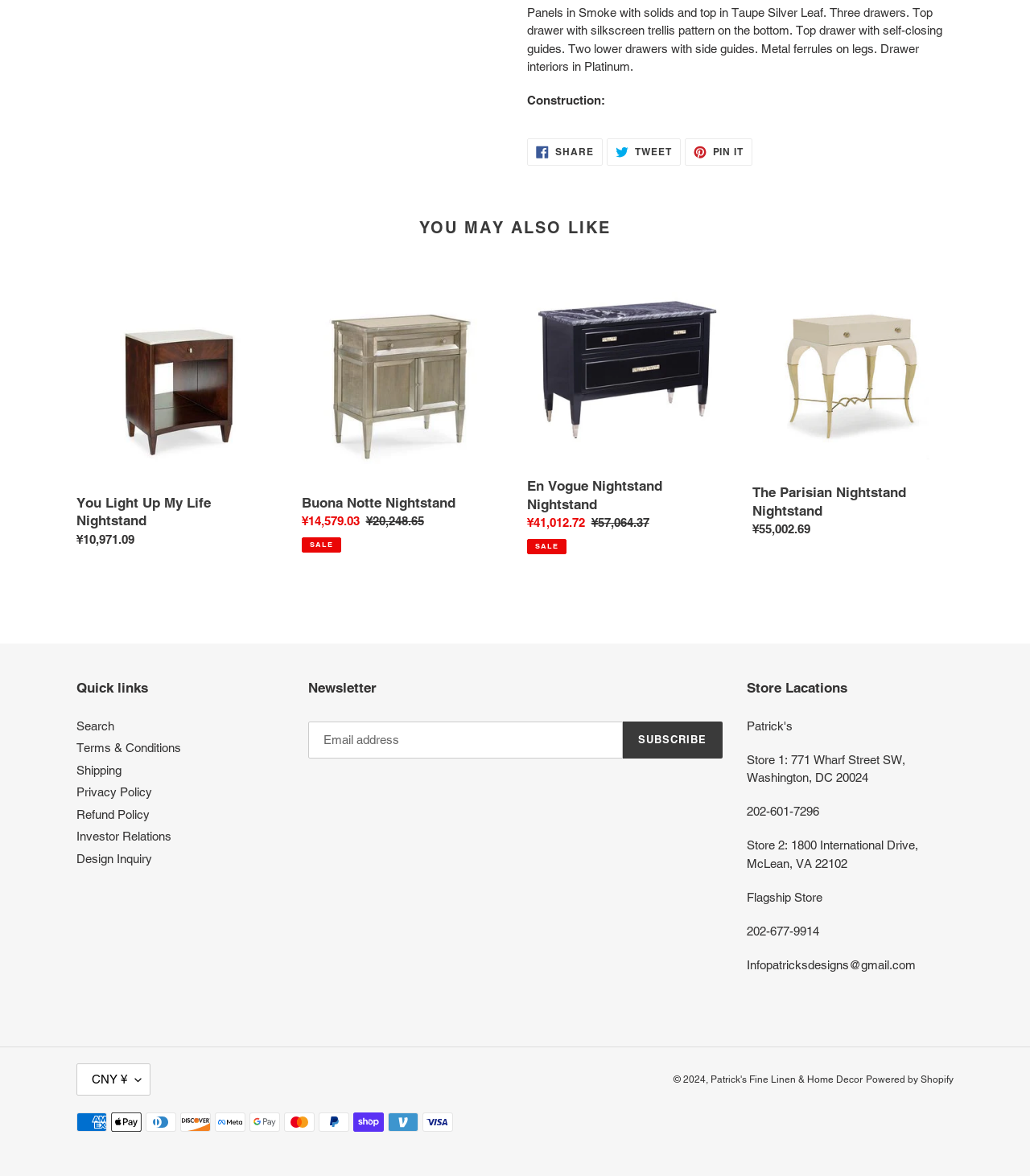Based on the visual content of the image, answer the question thoroughly: What is the price of the 'You Light Up My Life Nightstand'?

The price of the 'You Light Up My Life Nightstand' is listed in the DescriptionListDetail element, which shows the regular price as '¥10,971.09'.